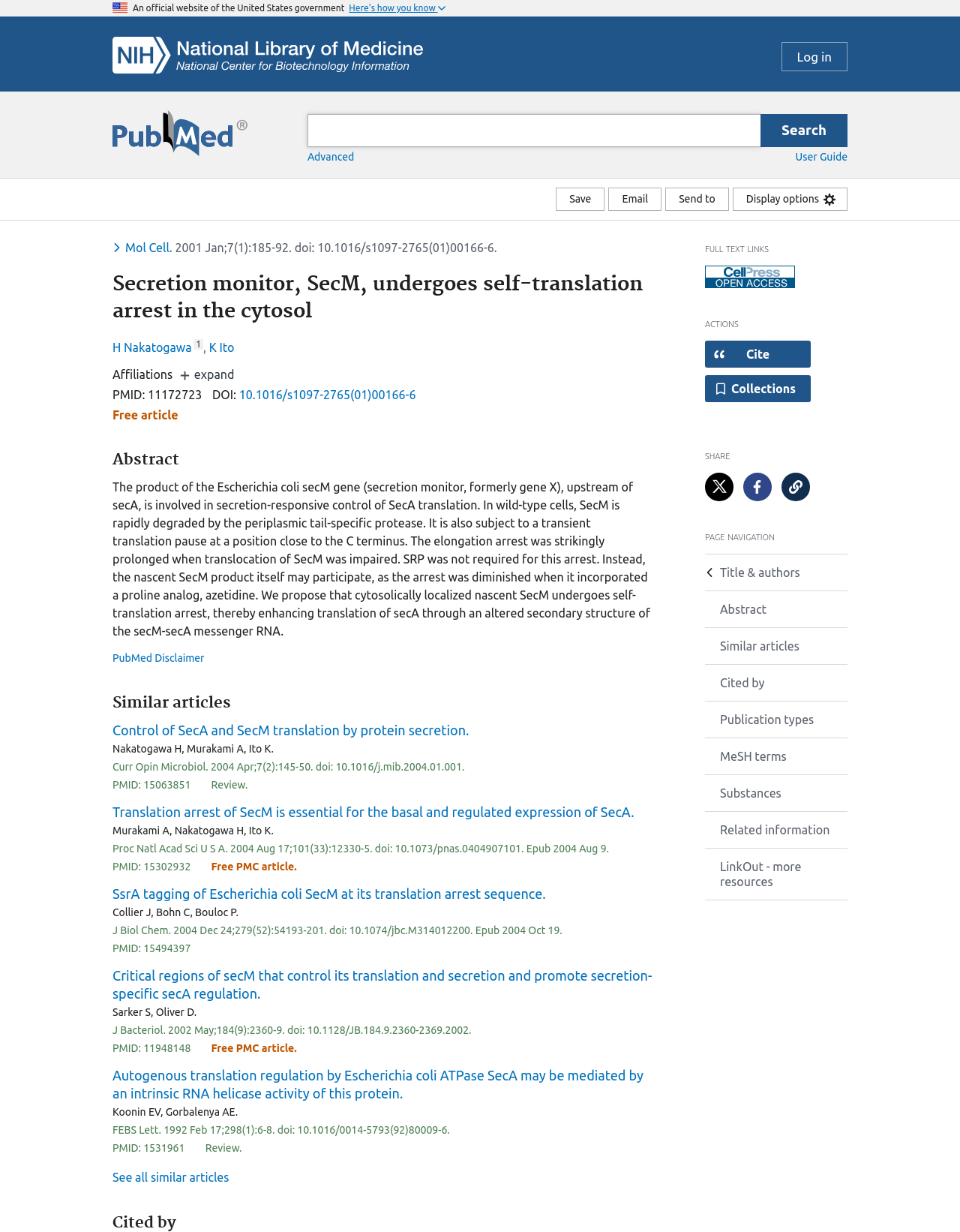Find the bounding box coordinates for the area you need to click to carry out the instruction: "Log in". The coordinates should be four float numbers between 0 and 1, indicated as [left, top, right, bottom].

[0.814, 0.034, 0.883, 0.058]